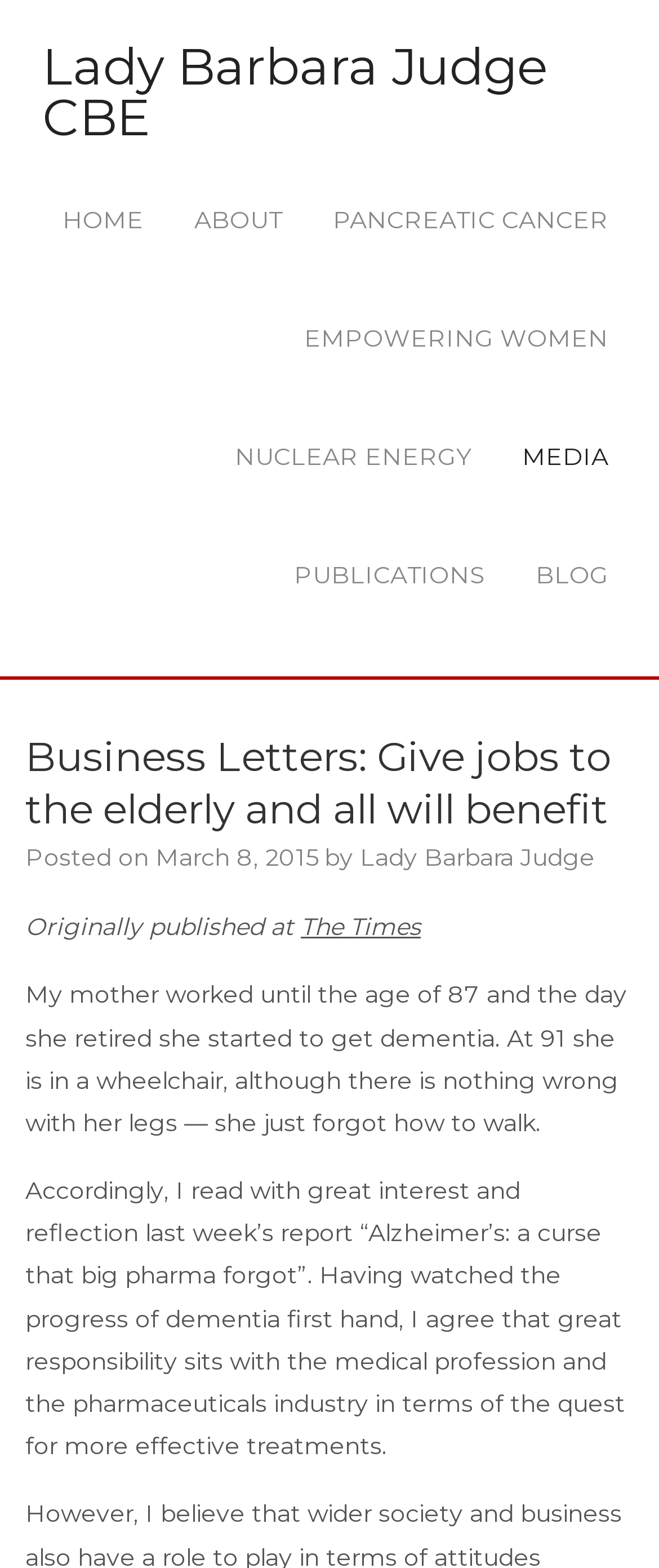How old is the author's mother now?
Please answer the question as detailed as possible.

The article mentions that the author's mother 'is in a wheelchair, although there is nothing wrong with her legs — she just forgot how to walk' and that she is '91', indicating that the author's mother is currently 91 years old.